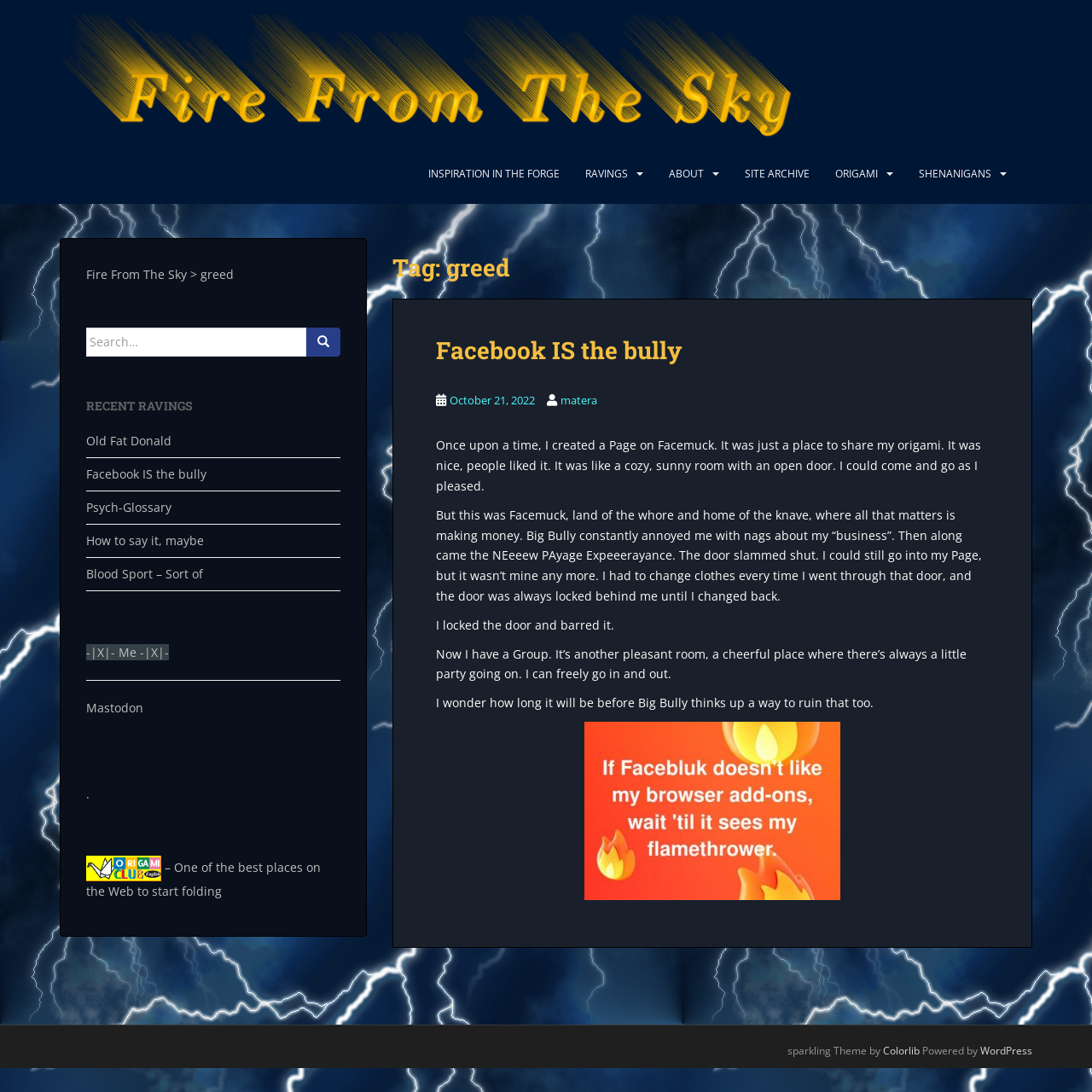Select the bounding box coordinates of the element I need to click to carry out the following instruction: "Click the 'Fire From The Sky' link".

[0.055, 0.057, 0.771, 0.072]